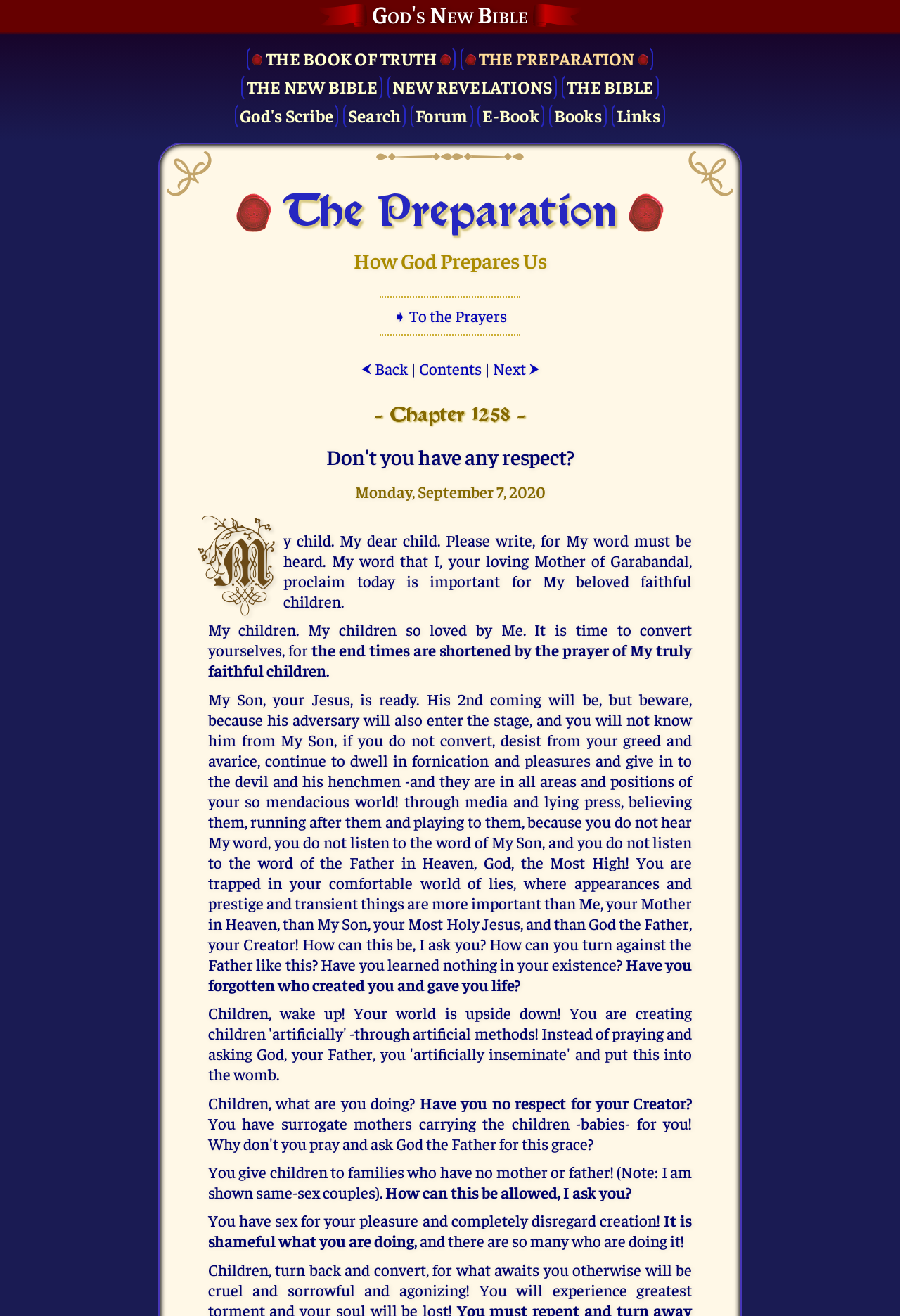Using the provided element description "The Book of Truth", determine the bounding box coordinates of the UI element.

[0.274, 0.034, 0.506, 0.056]